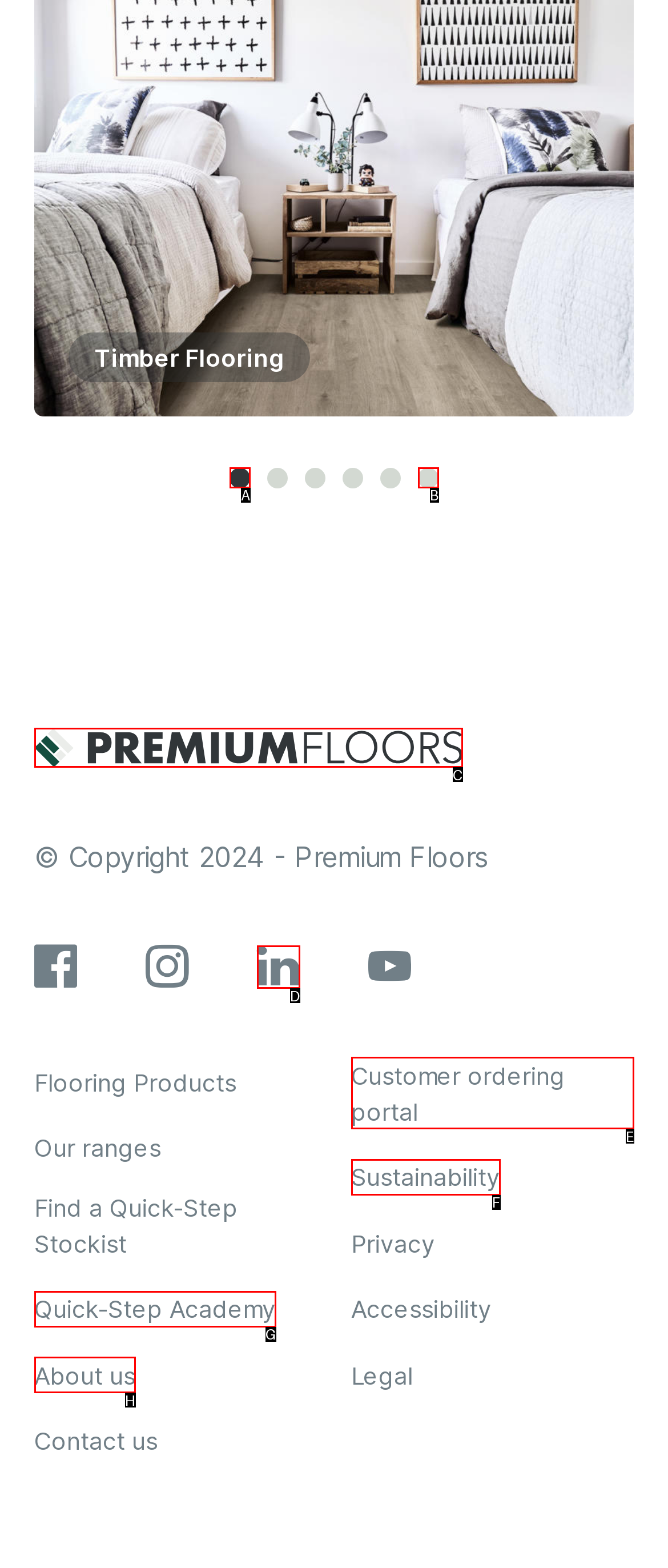Tell me which one HTML element best matches the description: +86-197-0463-6399
Answer with the option's letter from the given choices directly.

None